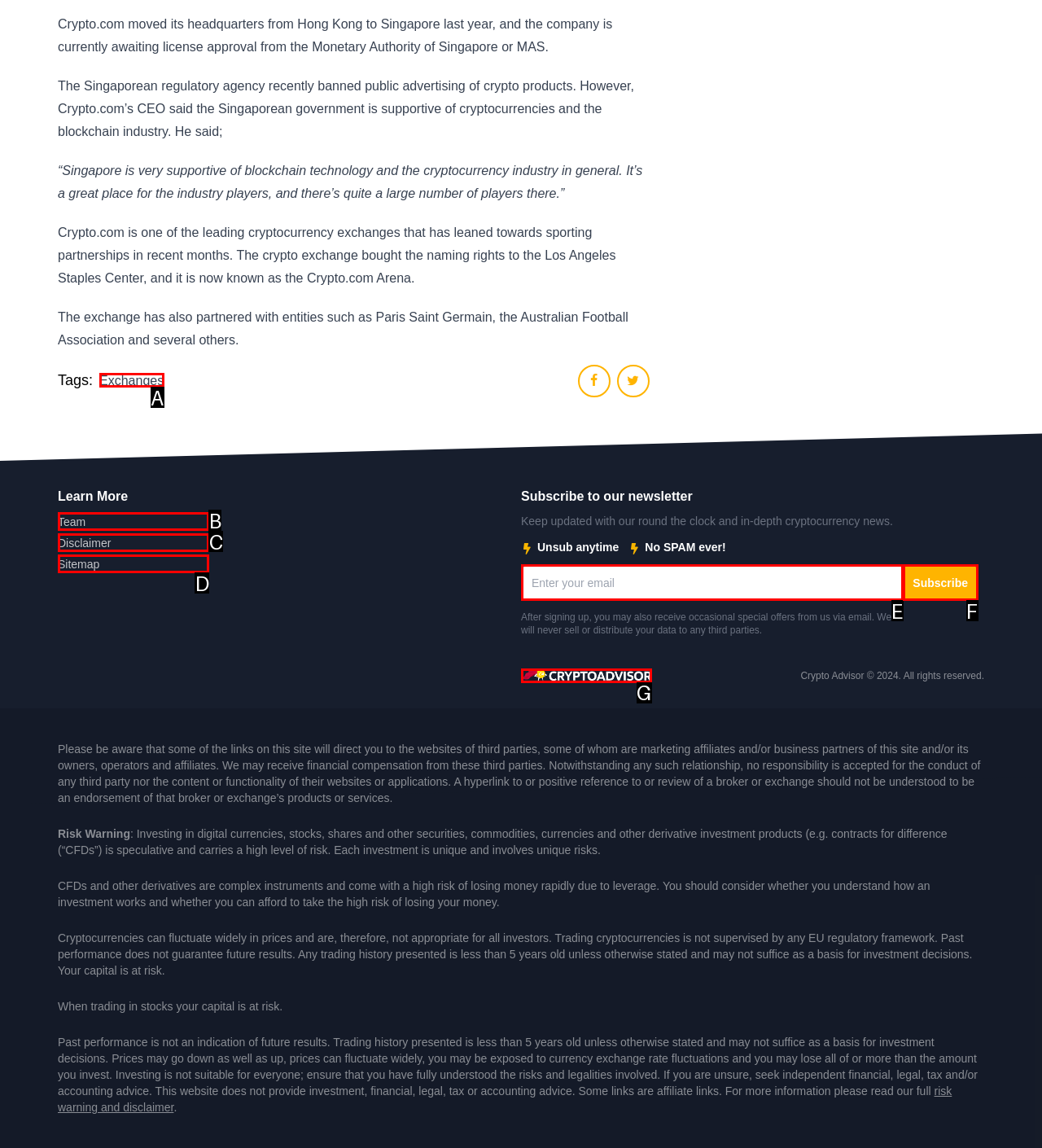Determine which option matches the element description: parent_node: Subscribe placeholder="Enter your email"
Answer using the letter of the correct option.

E